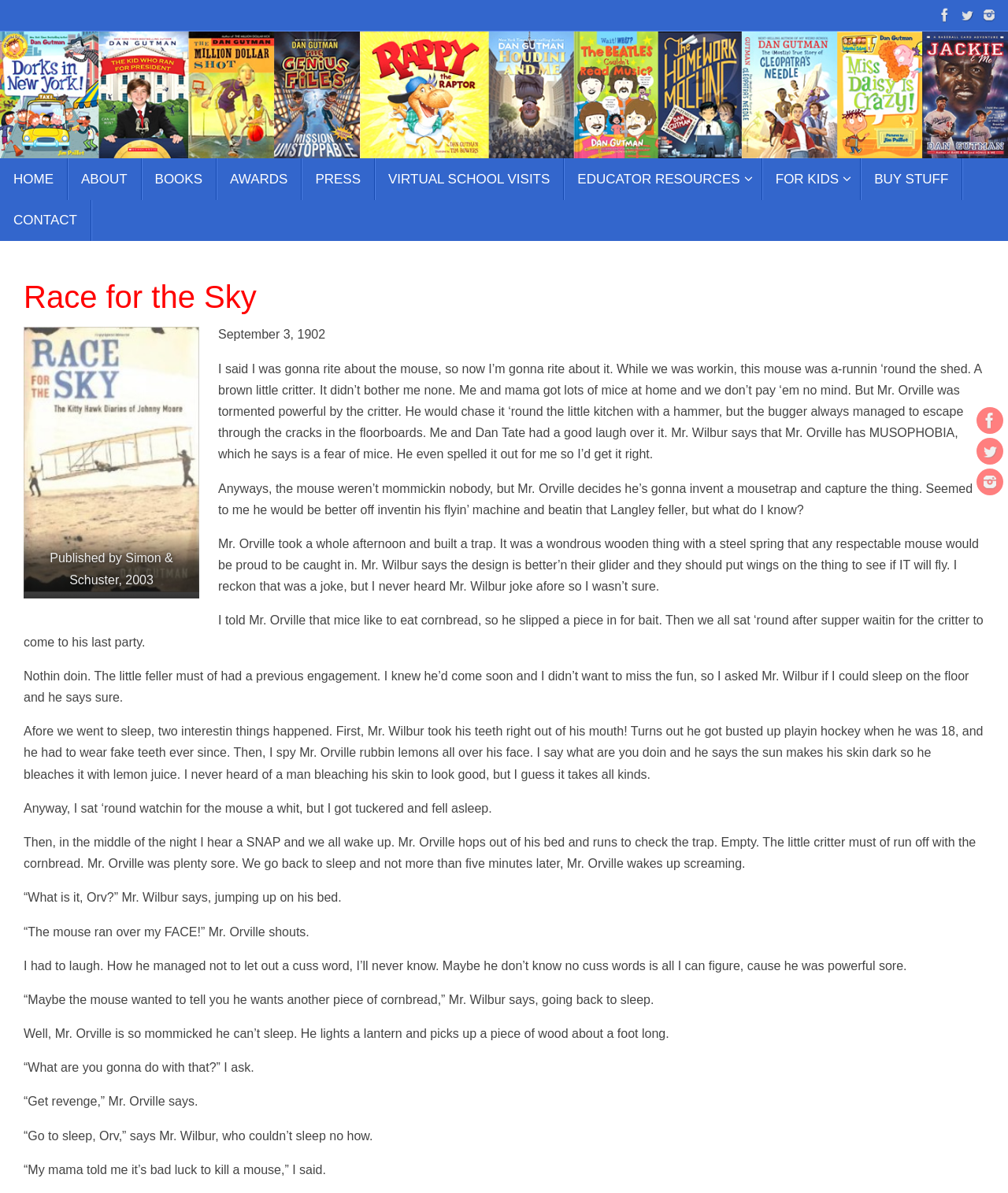Show the bounding box coordinates for the HTML element as described: "BOOKS".

[0.14, 0.133, 0.215, 0.167]